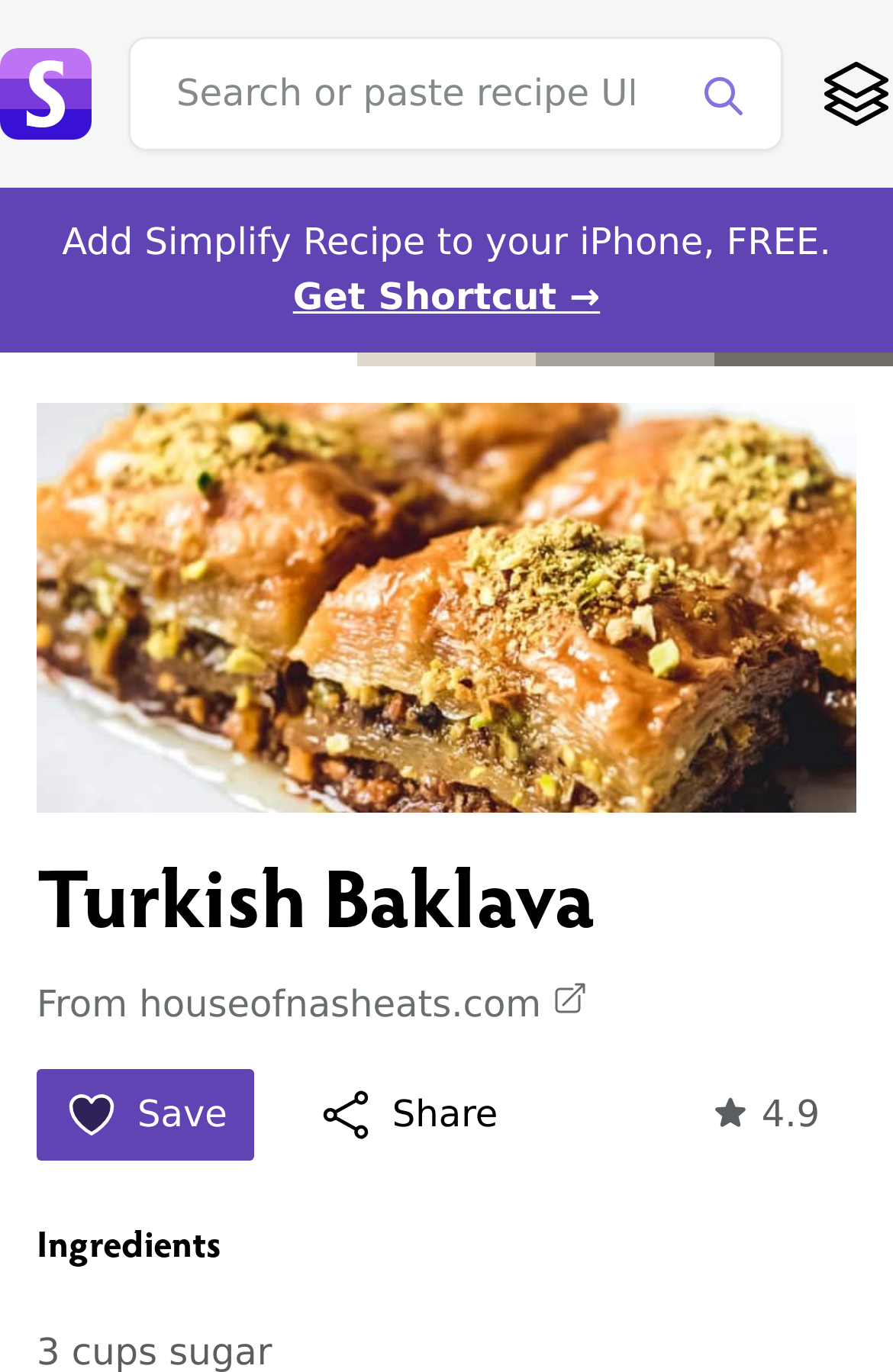Please provide a one-word or phrase answer to the question: 
What is the source of the recipe?

houseofnasheats.com